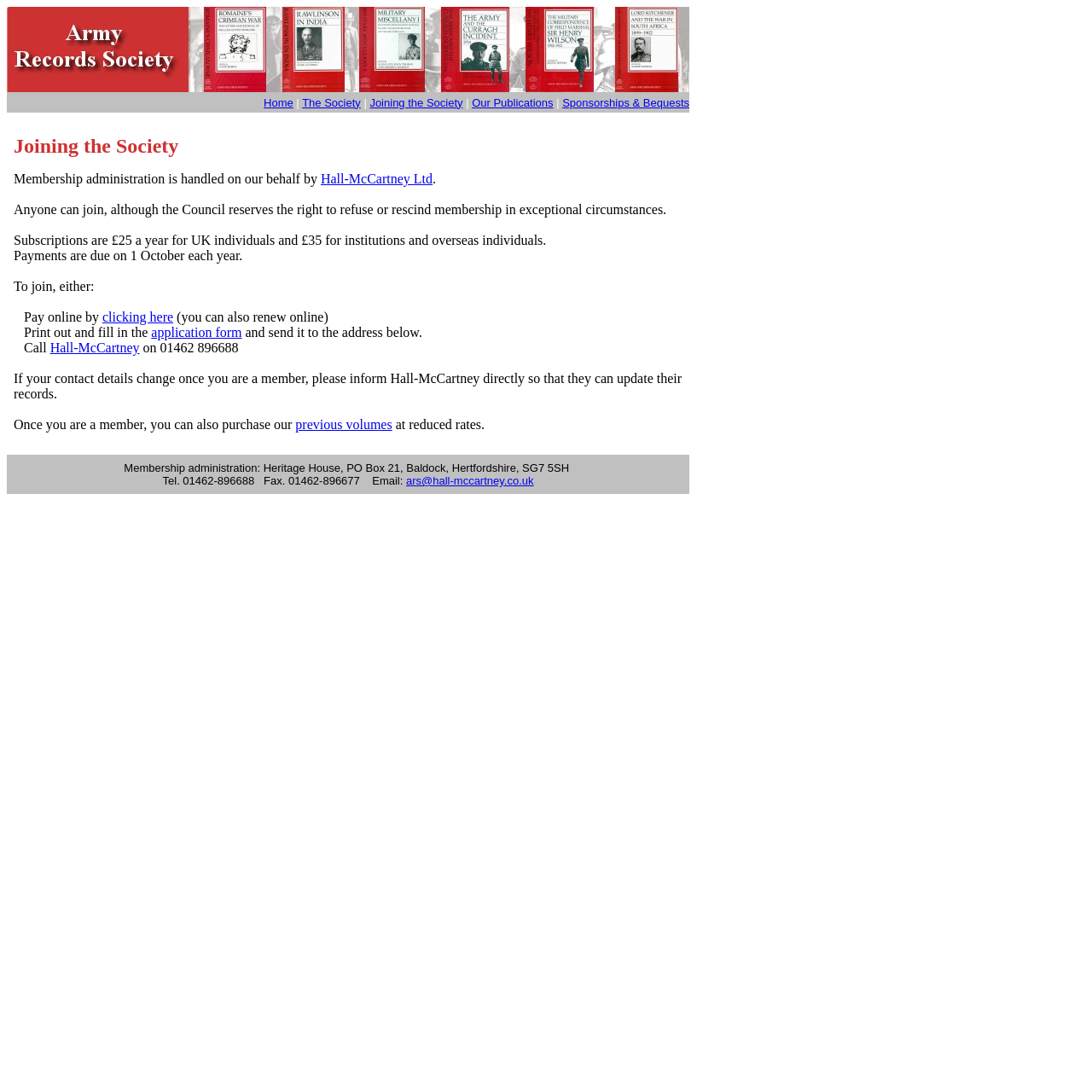Determine the bounding box coordinates of the target area to click to execute the following instruction: "Click Joining the Society."

[0.339, 0.088, 0.424, 0.1]